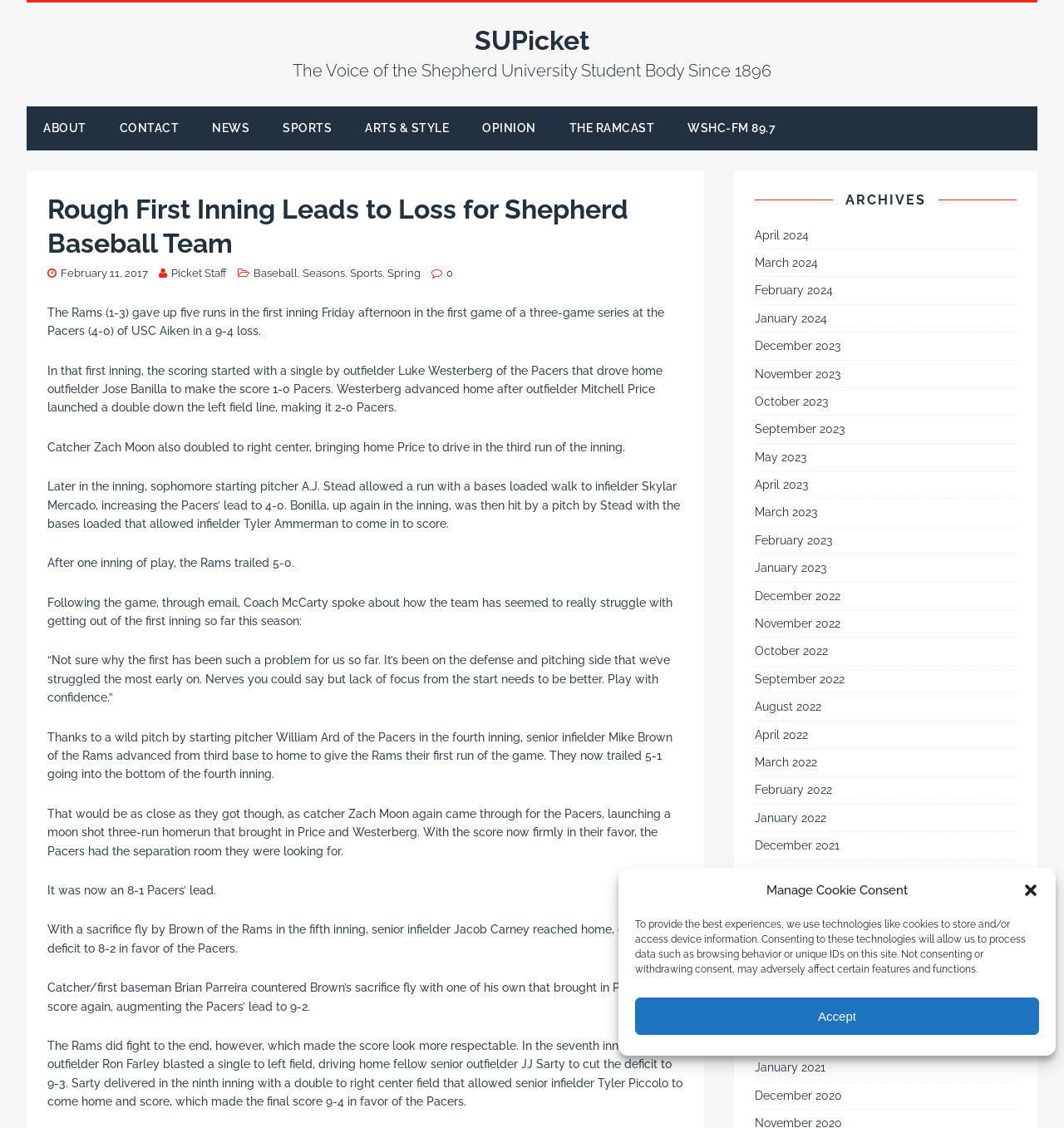Indicate the bounding box coordinates of the element that must be clicked to execute the instruction: "Read the news from February 11, 2017". The coordinates should be given as four float numbers between 0 and 1, i.e., [left, top, right, bottom].

[0.057, 0.237, 0.139, 0.248]